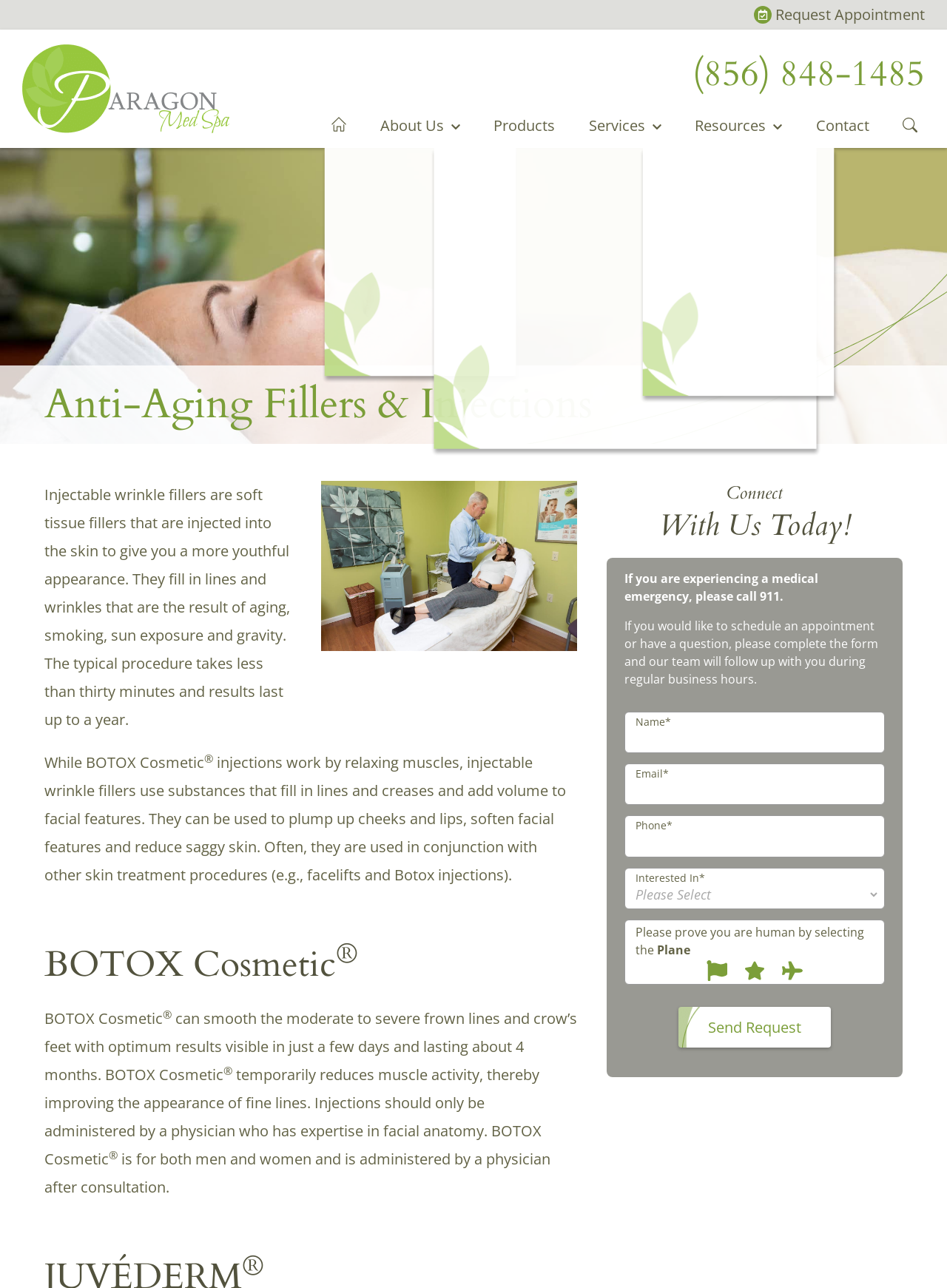Please find and report the bounding box coordinates of the element to click in order to perform the following action: "Click the 'Order Now' button". The coordinates should be expressed as four float numbers between 0 and 1, in the format [left, top, right, bottom].

None